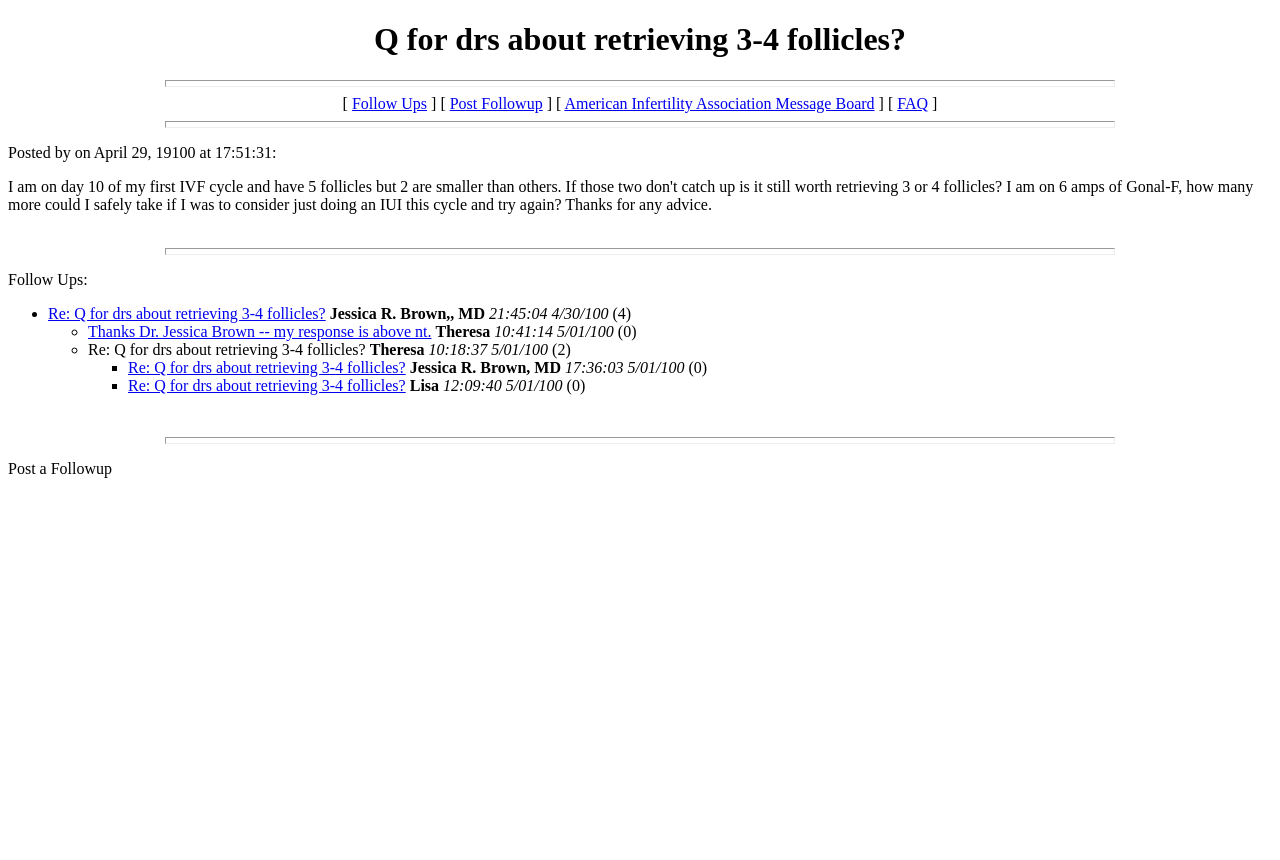Locate the bounding box coordinates of the clickable area to execute the instruction: "Follow the link to Post Followup". Provide the coordinates as four float numbers between 0 and 1, represented as [left, top, right, bottom].

[0.351, 0.11, 0.424, 0.13]